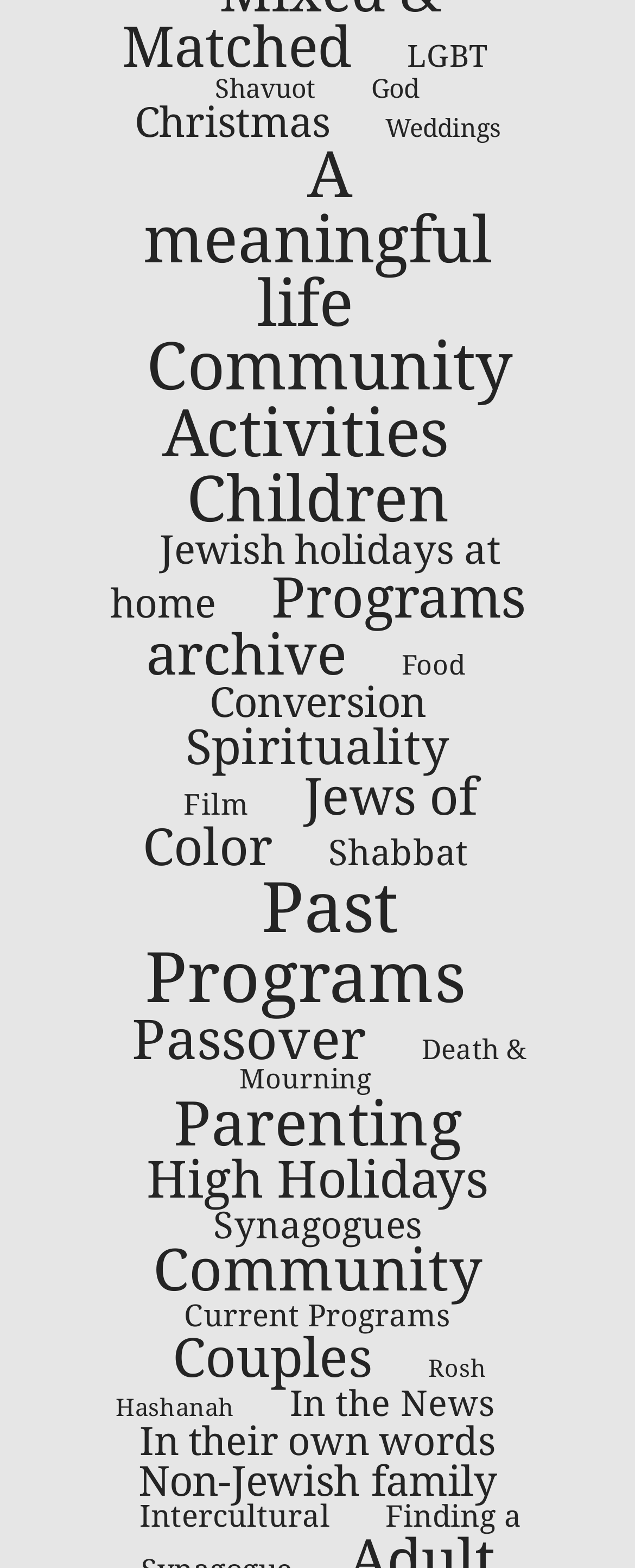Please provide the bounding box coordinate of the region that matches the element description: Death & Mourning. Coordinates should be in the format (top-left x, top-left y, bottom-right x, bottom-right y) and all values should be between 0 and 1.

[0.377, 0.659, 0.831, 0.698]